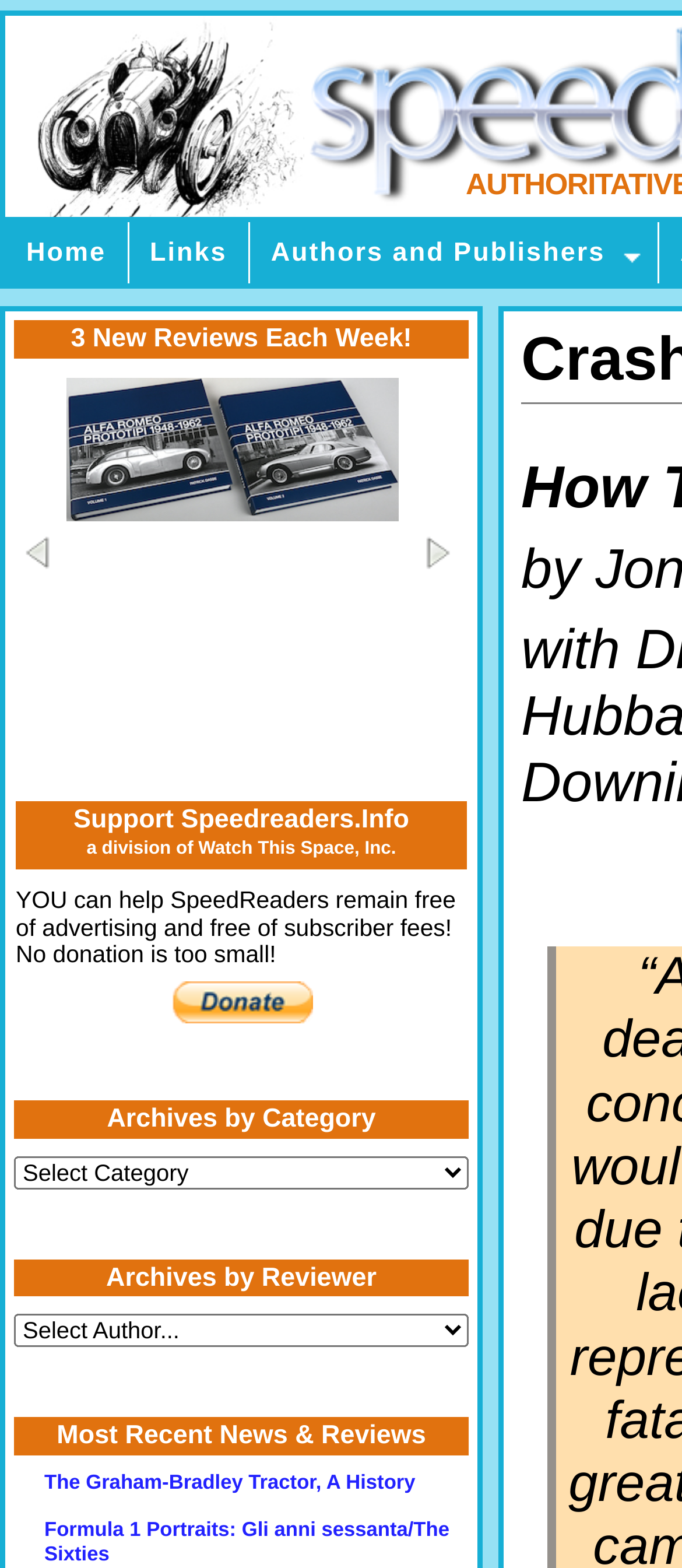Identify and generate the primary title of the webpage.

Crash! From Senna To Earnhardt